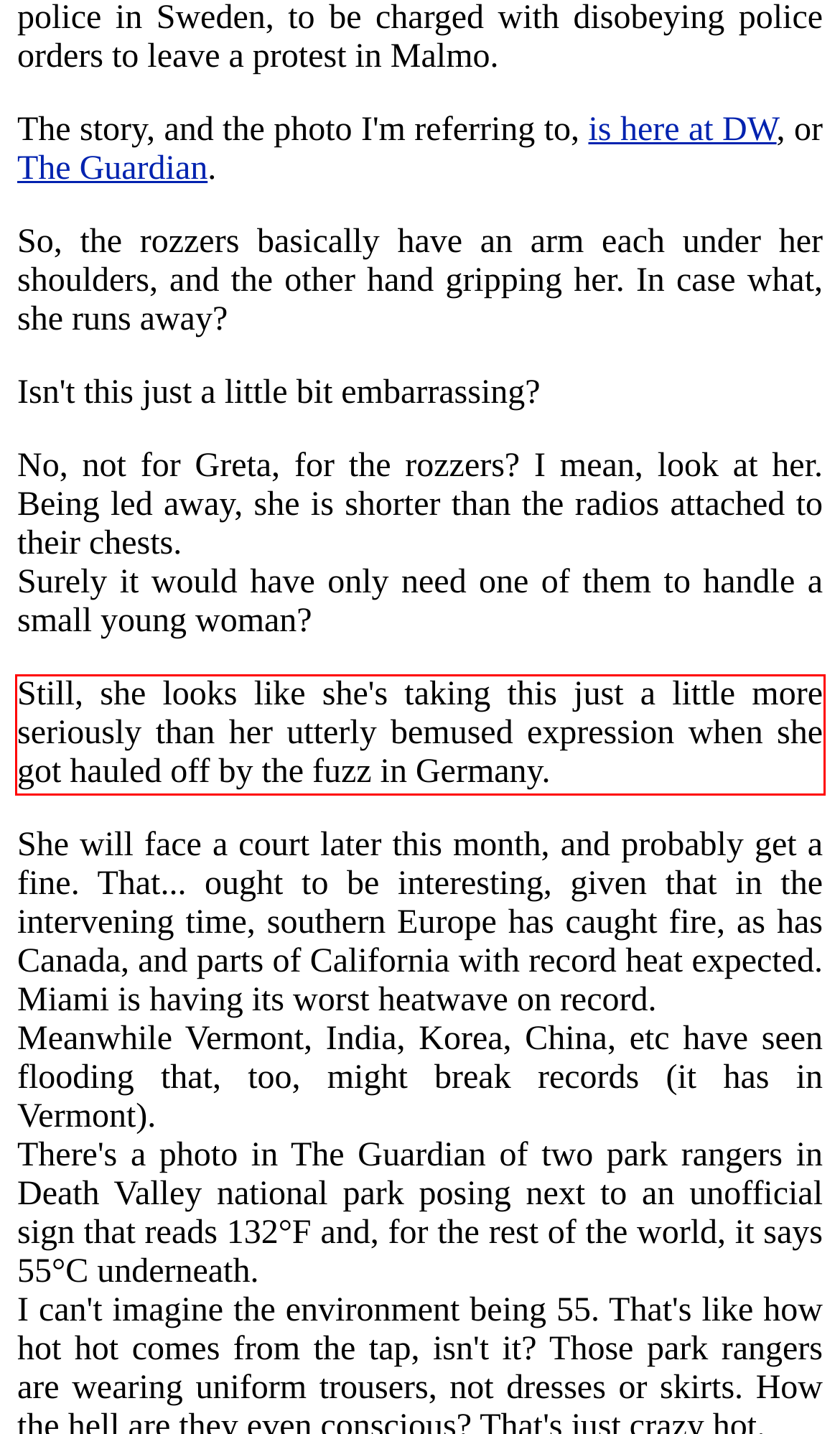From the given screenshot of a webpage, identify the red bounding box and extract the text content within it.

Still, she looks like she's taking this just a little more seriously than her utterly bemused expression when she got hauled off by the fuzz in Germany.